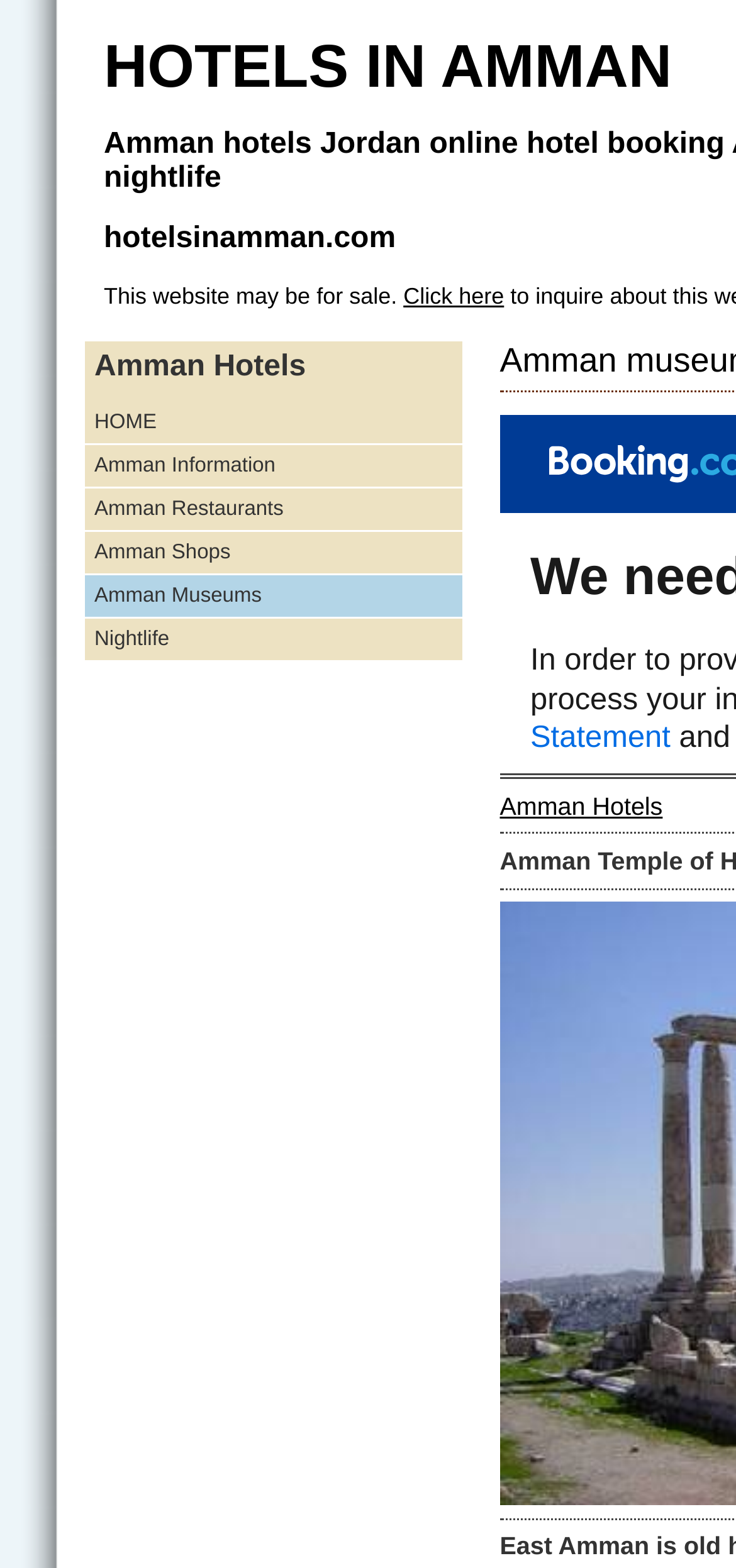Please look at the image and answer the question with a detailed explanation: Is the 'Amman Hotels' link duplicated?

I noticed that there are two links with the text 'Amman Hotels', one is [55] 'Amman Hotels HOME' and the other is [393] 'Amman Hotels', indicating that the link is duplicated.